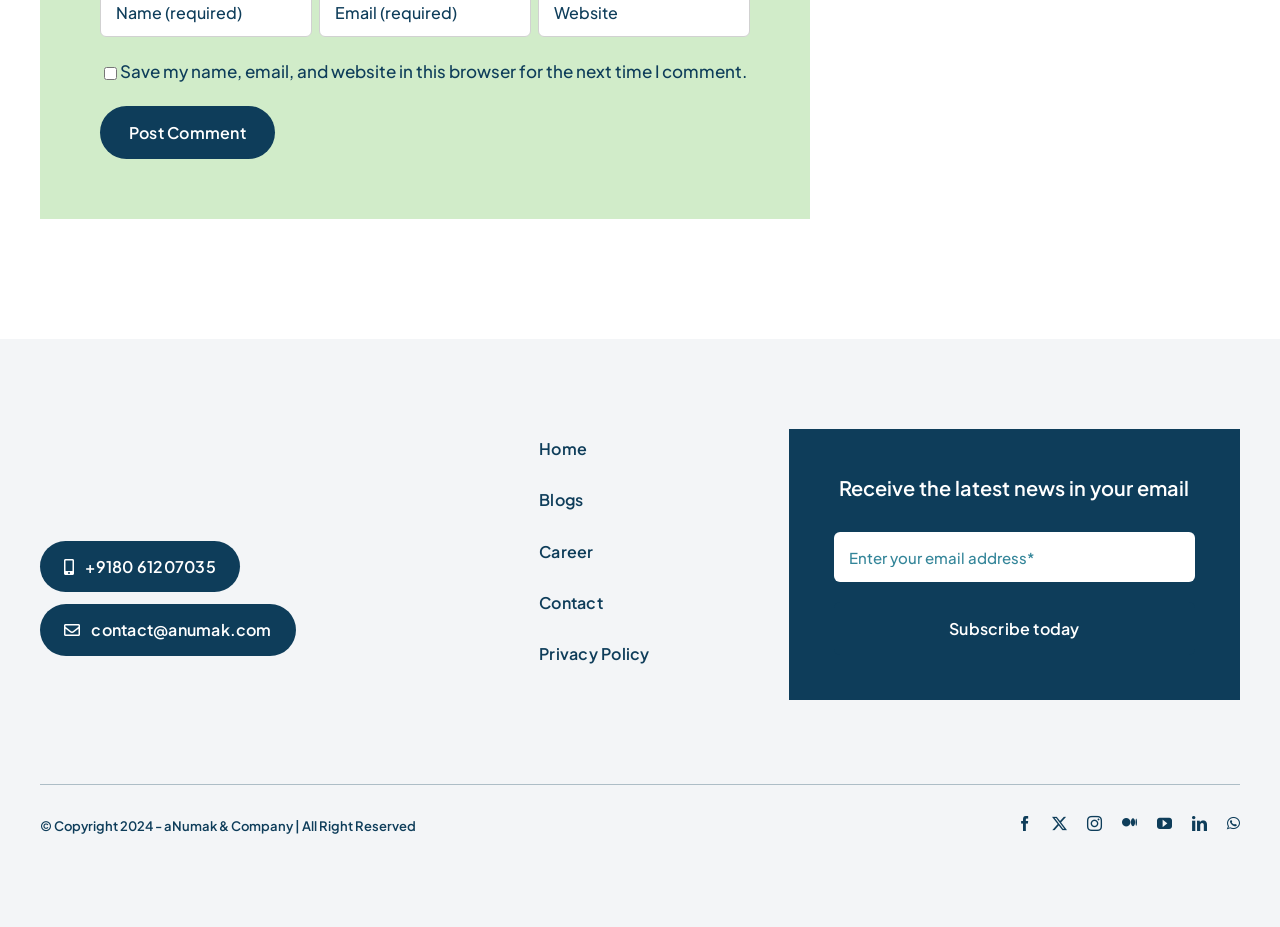Indicate the bounding box coordinates of the clickable region to achieve the following instruction: "Call the phone number."

None